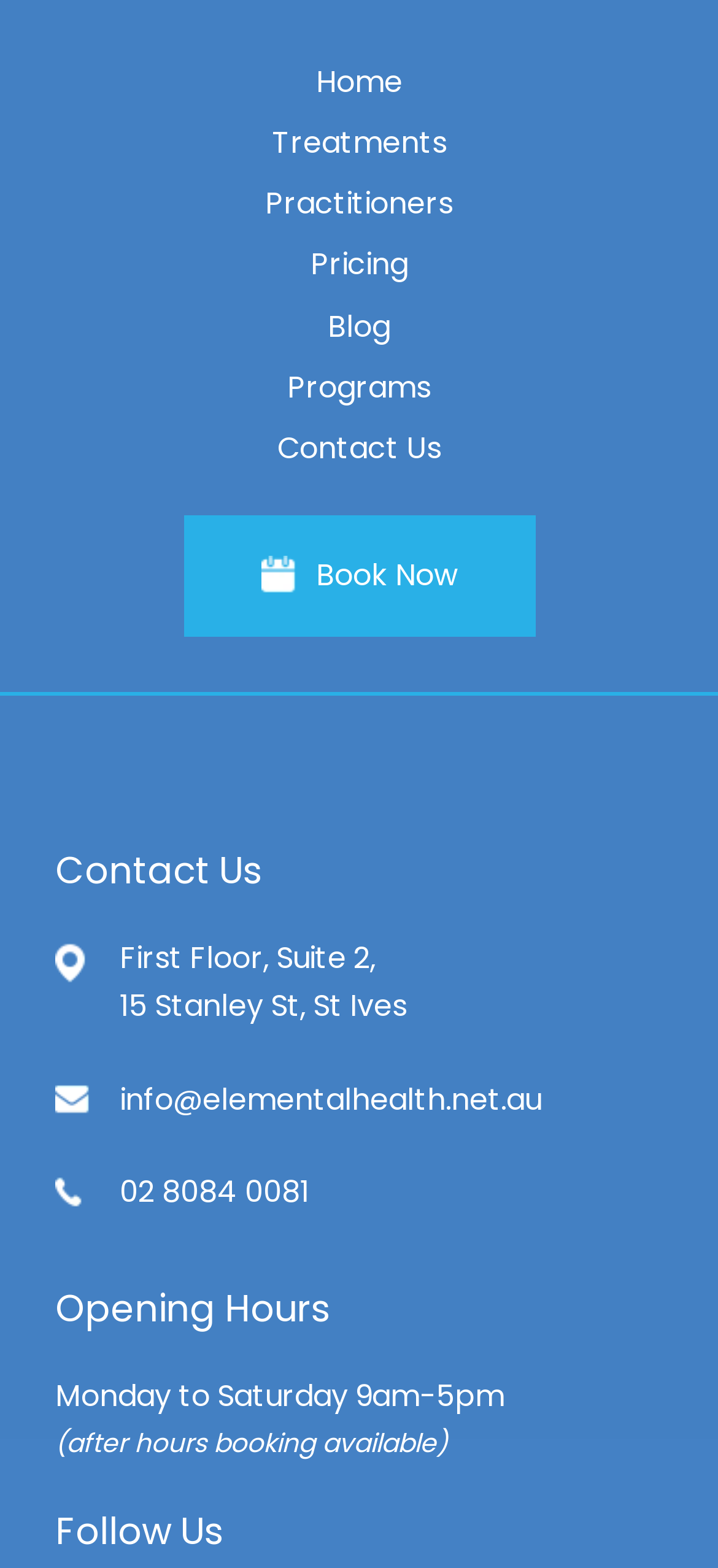Provide the bounding box coordinates for the UI element described in this sentence: "Book Now". The coordinates should be four float values between 0 and 1, i.e., [left, top, right, bottom].

[0.255, 0.329, 0.745, 0.407]